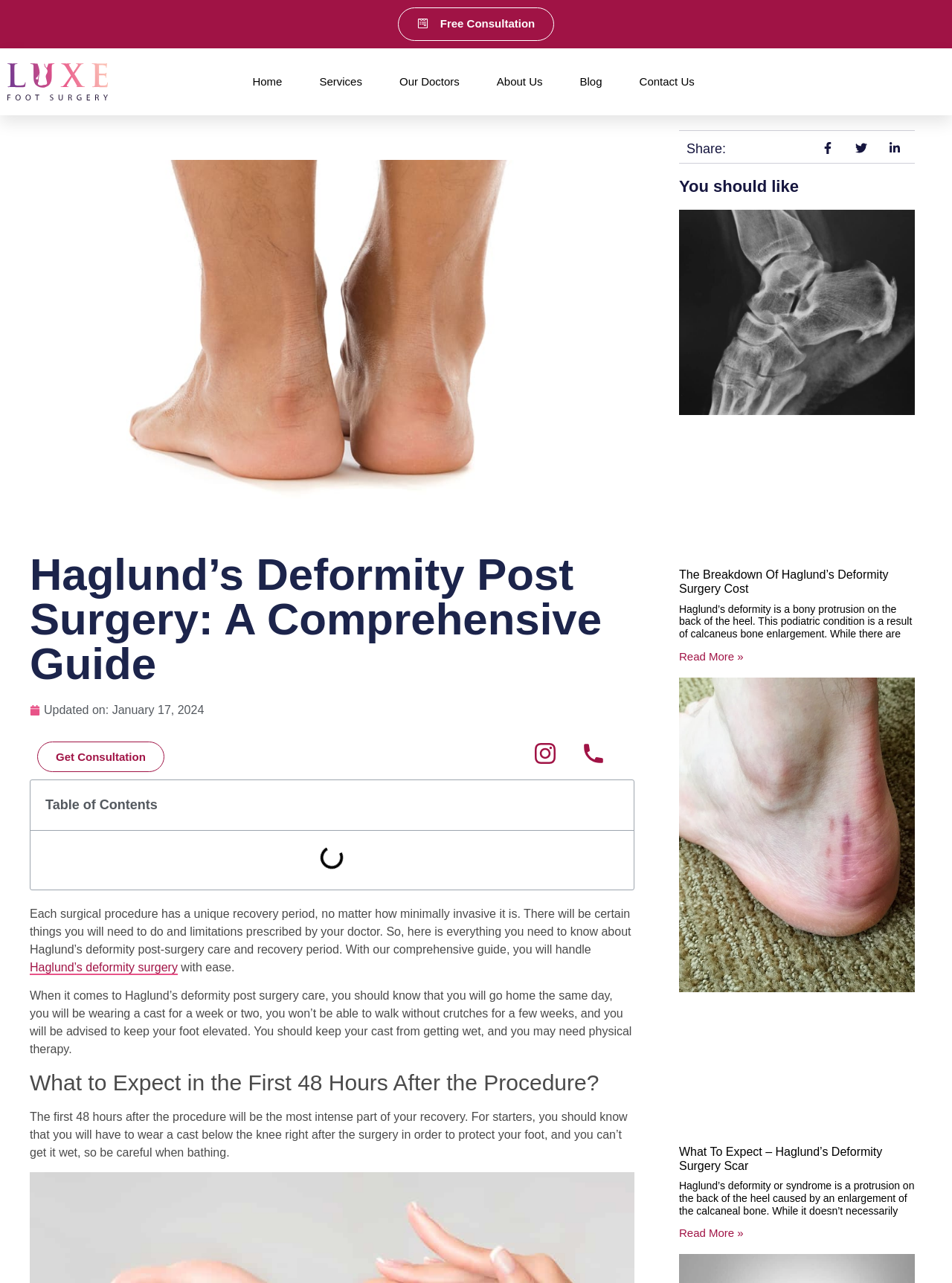Locate the bounding box coordinates of the clickable region necessary to complete the following instruction: "Visit 'Haglund’s deformity surgery'". Provide the coordinates in the format of four float numbers between 0 and 1, i.e., [left, top, right, bottom].

[0.031, 0.749, 0.187, 0.76]